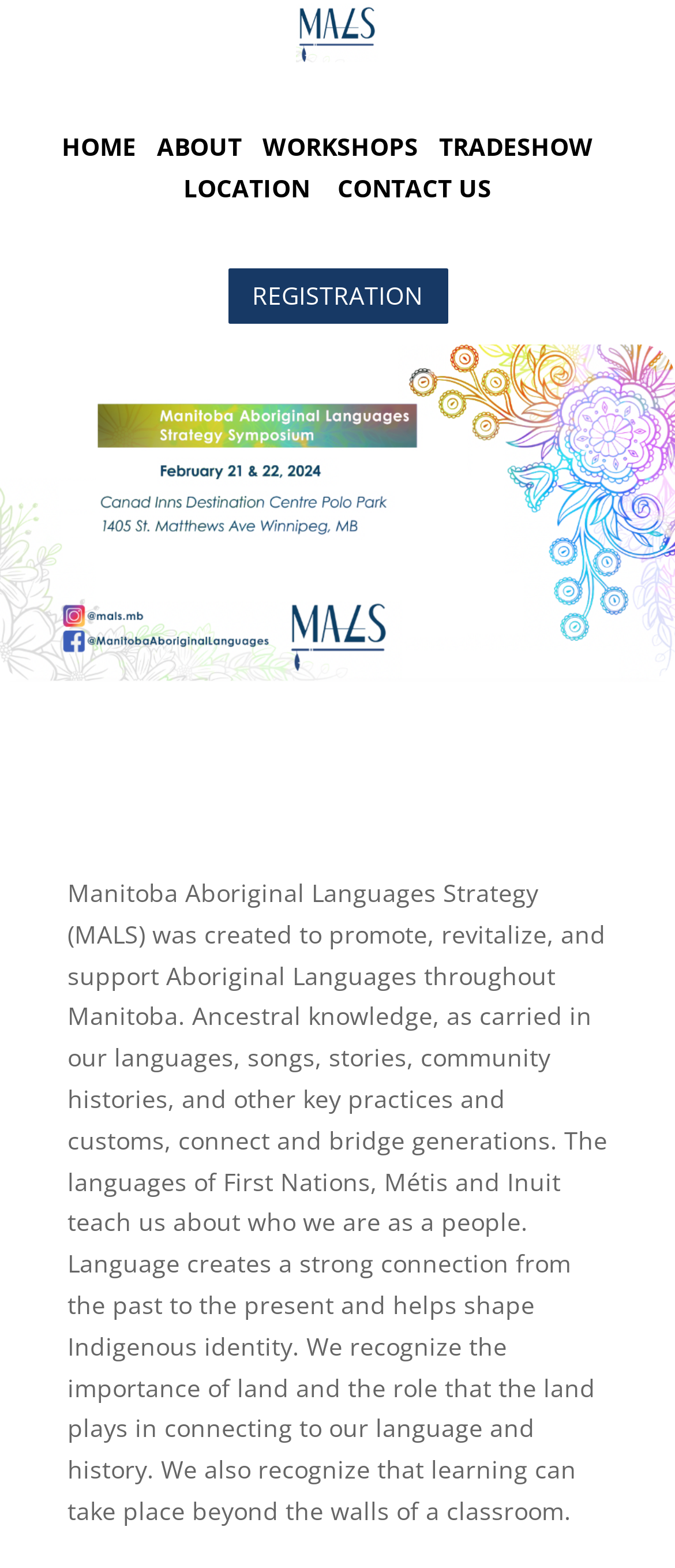Please analyze the image and give a detailed answer to the question:
What is the connection between language and identity?

The webpage states that 'Language creates a strong connection from the past to the present and helps shape Indigenous identity', implying that language plays a crucial role in shaping one's identity and connecting to their heritage.